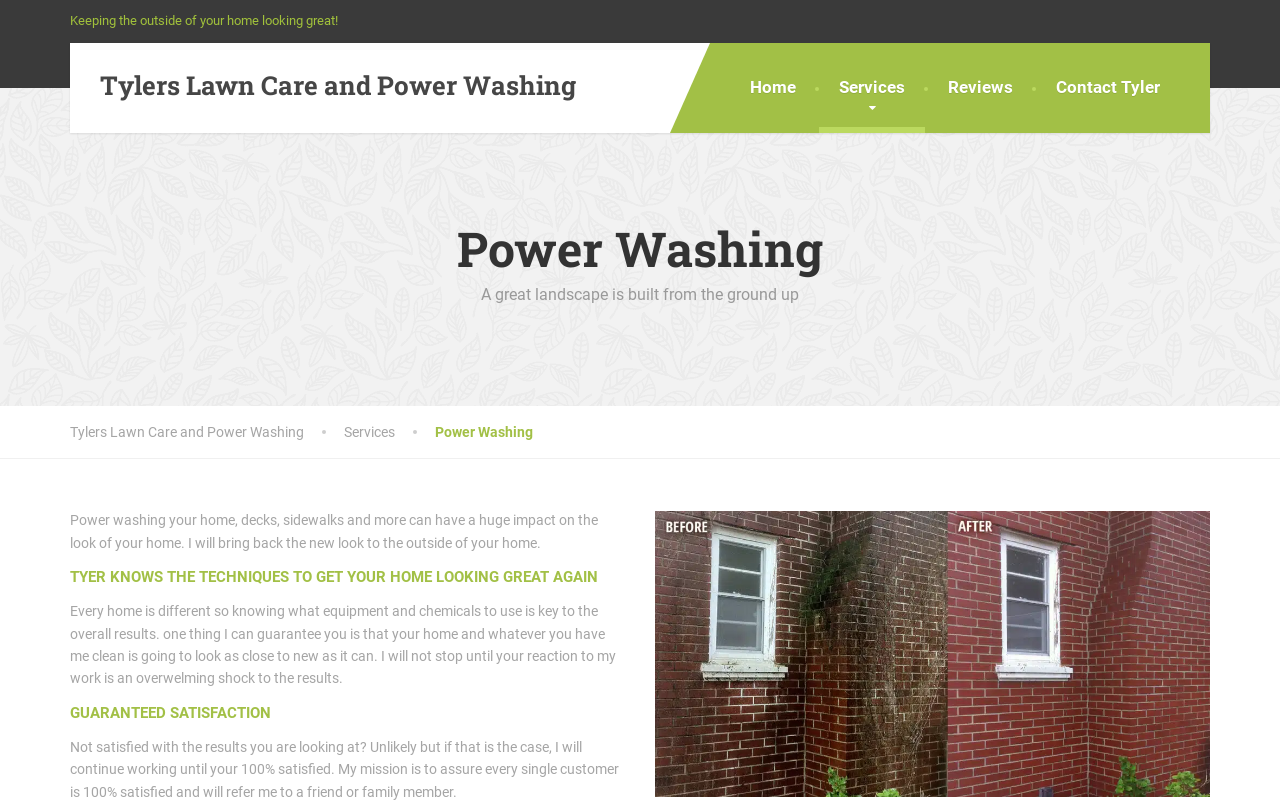Give a detailed explanation of the elements present on the webpage.

The webpage is about Power Washing services offered by Tylers Lawn Care and Power Washing. At the top, there is a heading that reads "Power Washing - Tylers Lawn Care and Power Washing". Below this, there is a static text that says "Keeping the outside of your home looking great!". 

To the right of this text, there is a main menu with links to "Home", "Services", "Reviews", and "Contact Tyler". Below the main menu, there is a heading that reads "Power Washing" and another heading that says "A great landscape is built from the ground up". 

On the left side of the page, there are two links, one to "Tylers Lawn Care and Power Washing" and another to "Services". Below these links, there is a section that describes the power washing services. This section starts with a paragraph that explains how power washing can improve the look of a home. 

Below this paragraph, there are two more paragraphs that describe the techniques and equipment used to achieve great results. The section ends with a guarantee of satisfaction, stating that the service provider will continue working until the customer is 100% satisfied.